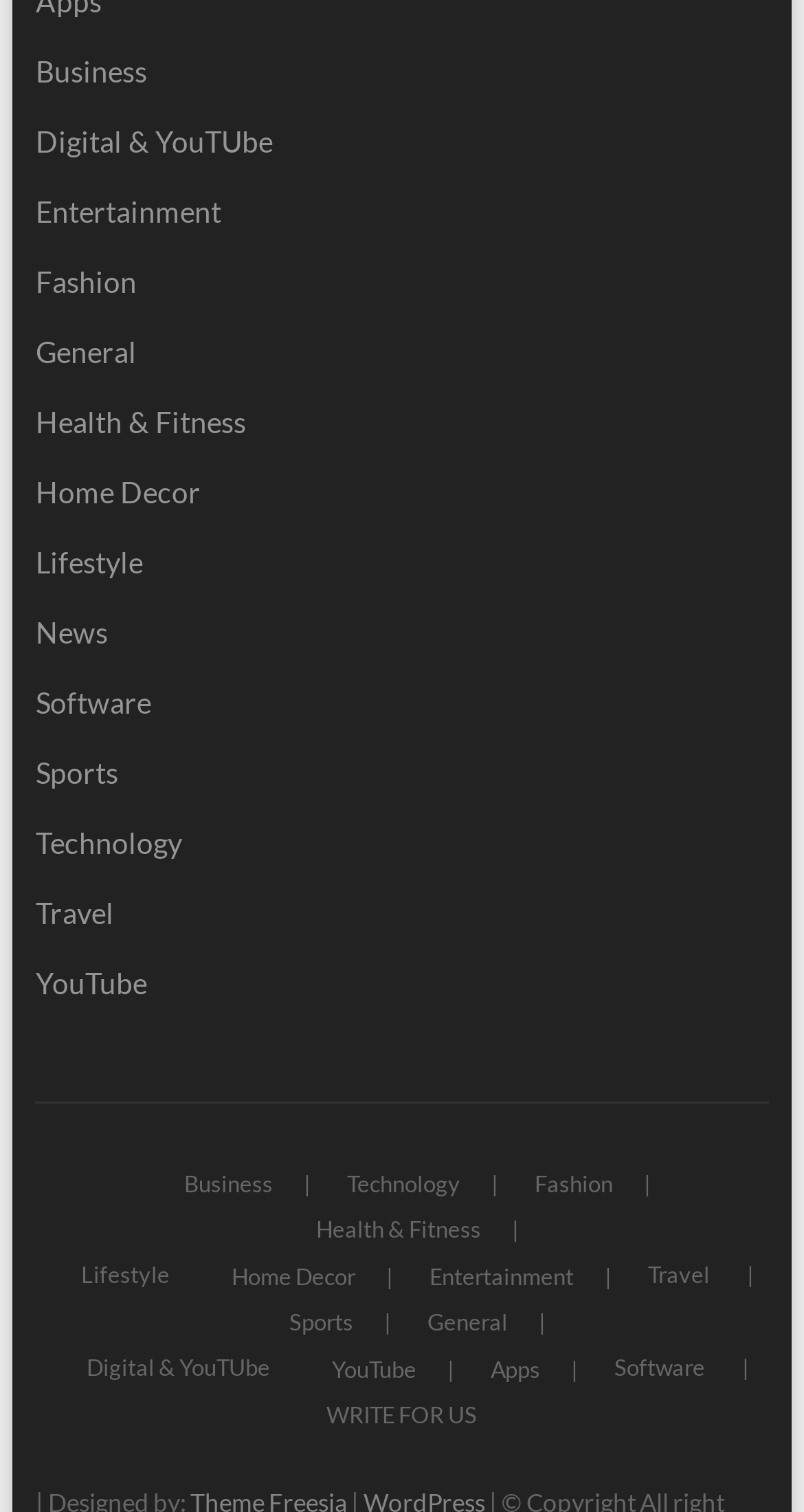Could you determine the bounding box coordinates of the clickable element to complete the instruction: "Click on Business"? Provide the coordinates as four float numbers between 0 and 1, i.e., [left, top, right, bottom].

[0.044, 0.033, 0.956, 0.061]